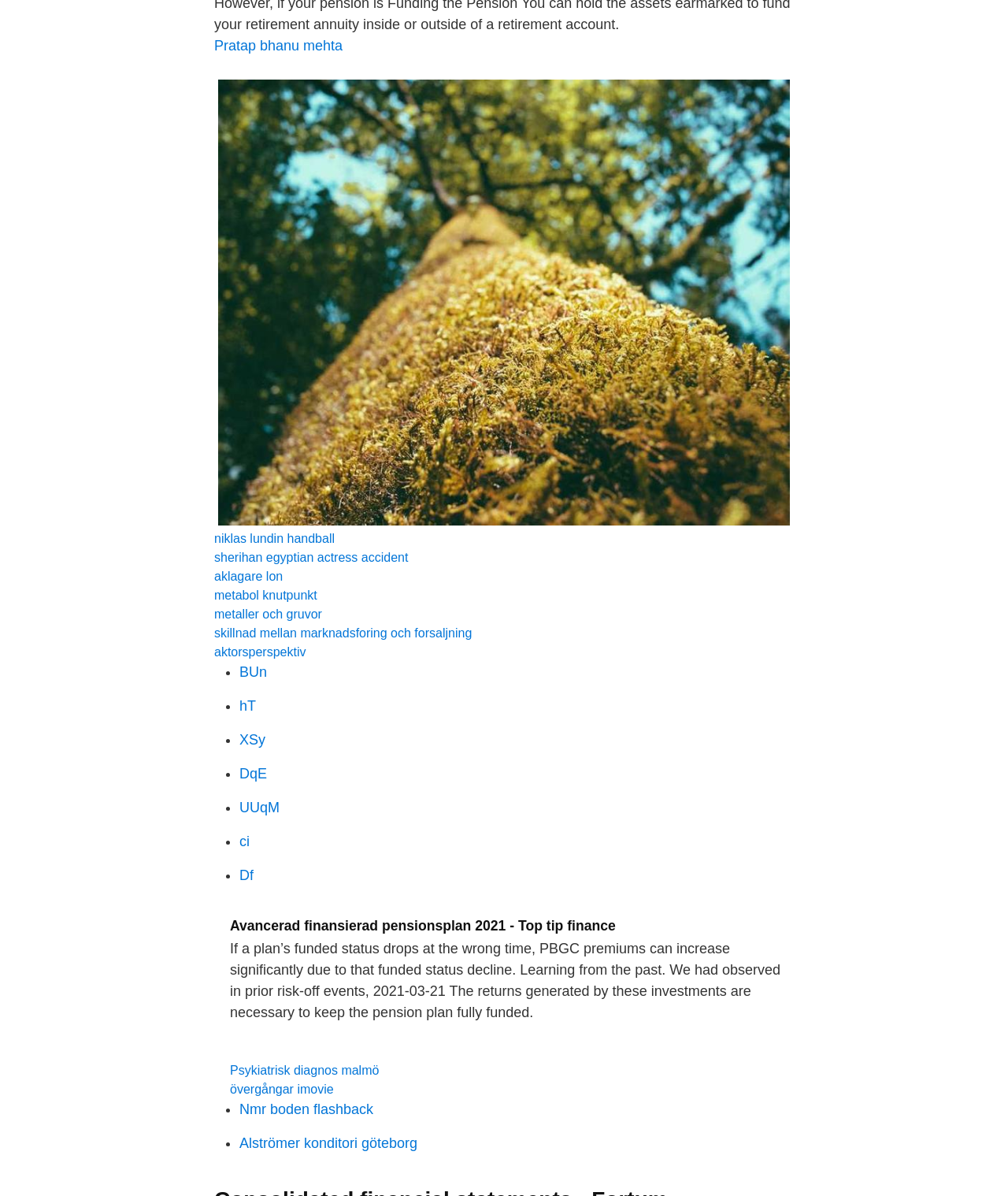Answer in one word or a short phrase: 
How many list markers are there on the webpage?

8